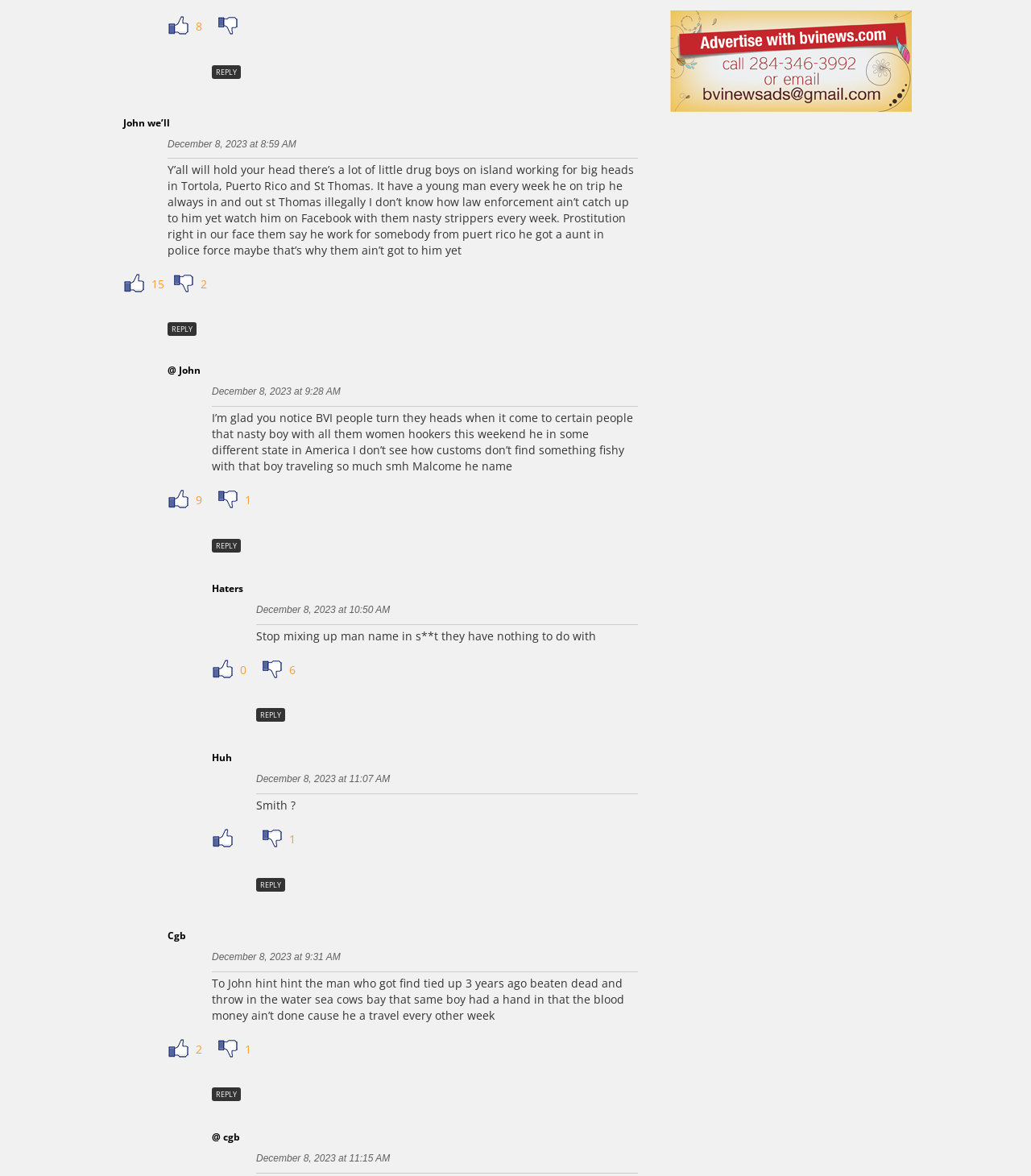Specify the bounding box coordinates of the area to click in order to execute this command: 'Reply to a user'. The coordinates should consist of four float numbers ranging from 0 to 1, and should be formatted as [left, top, right, bottom].

[0.248, 0.602, 0.277, 0.614]